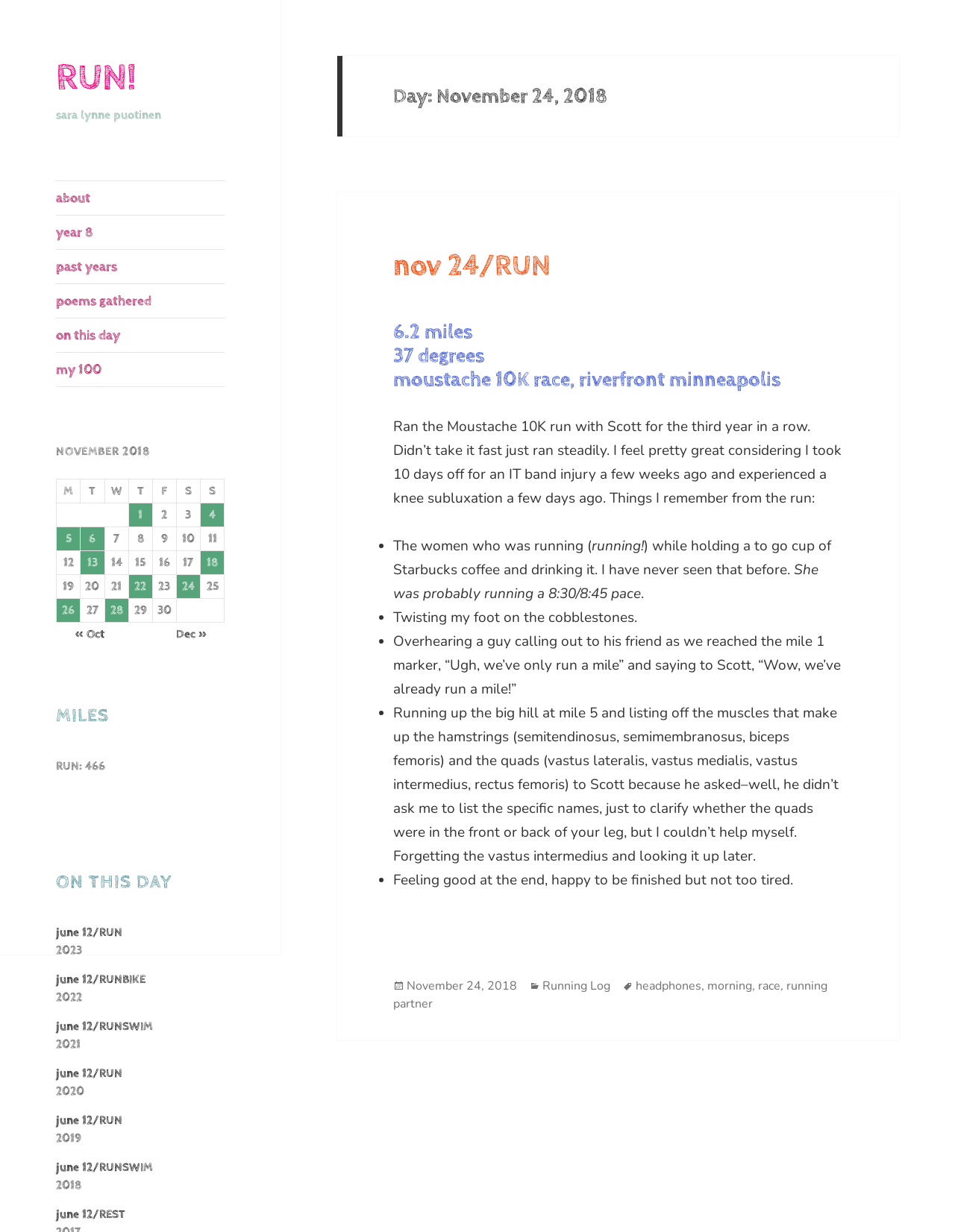Please determine the bounding box coordinates of the clickable area required to carry out the following instruction: "View 'Posts published on November 1, 2018'". The coordinates must be four float numbers between 0 and 1, represented as [left, top, right, bottom].

[0.135, 0.409, 0.159, 0.427]